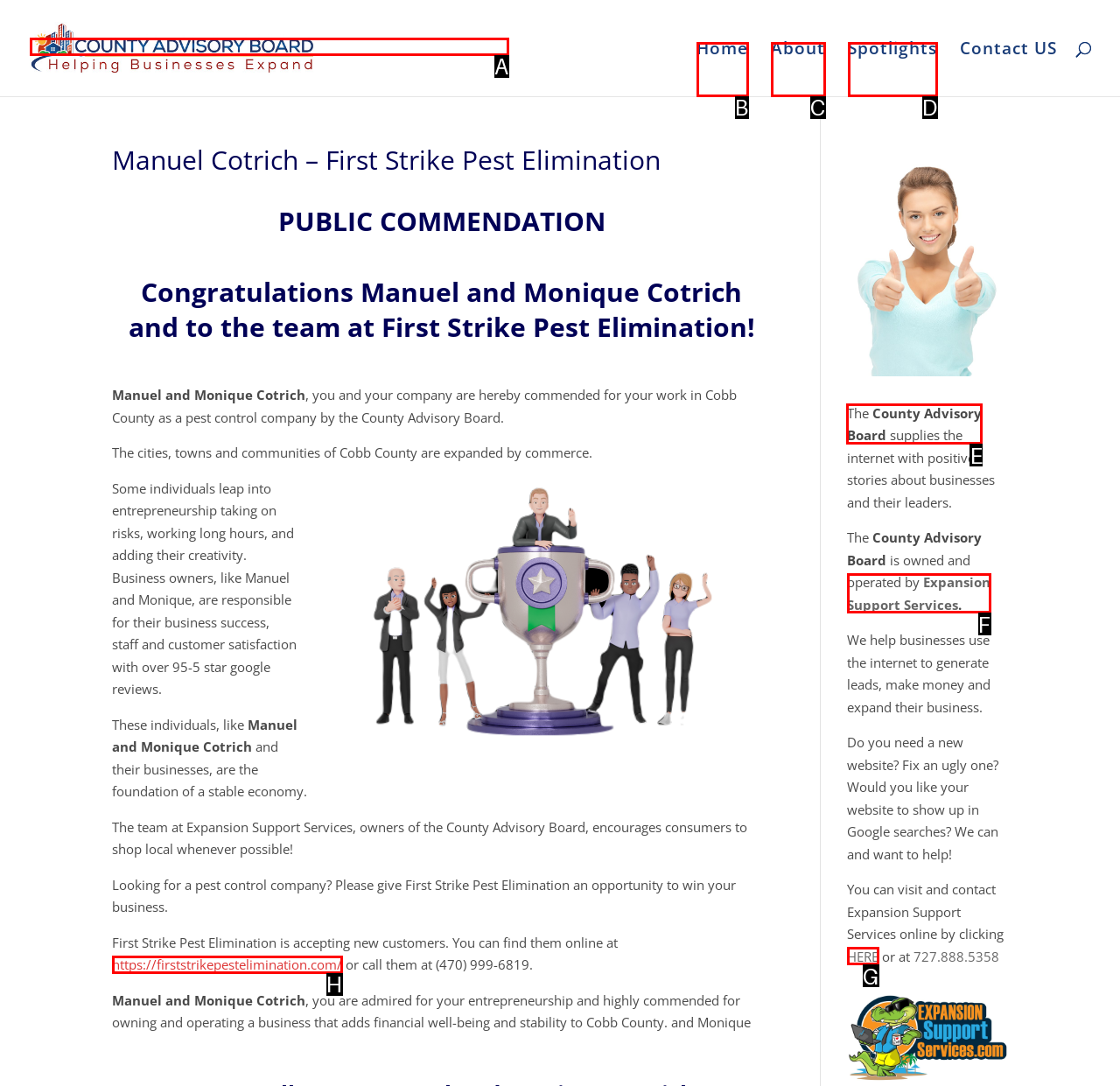Choose the UI element you need to click to carry out the task: Learn more about the County Advisory Board.
Respond with the corresponding option's letter.

E